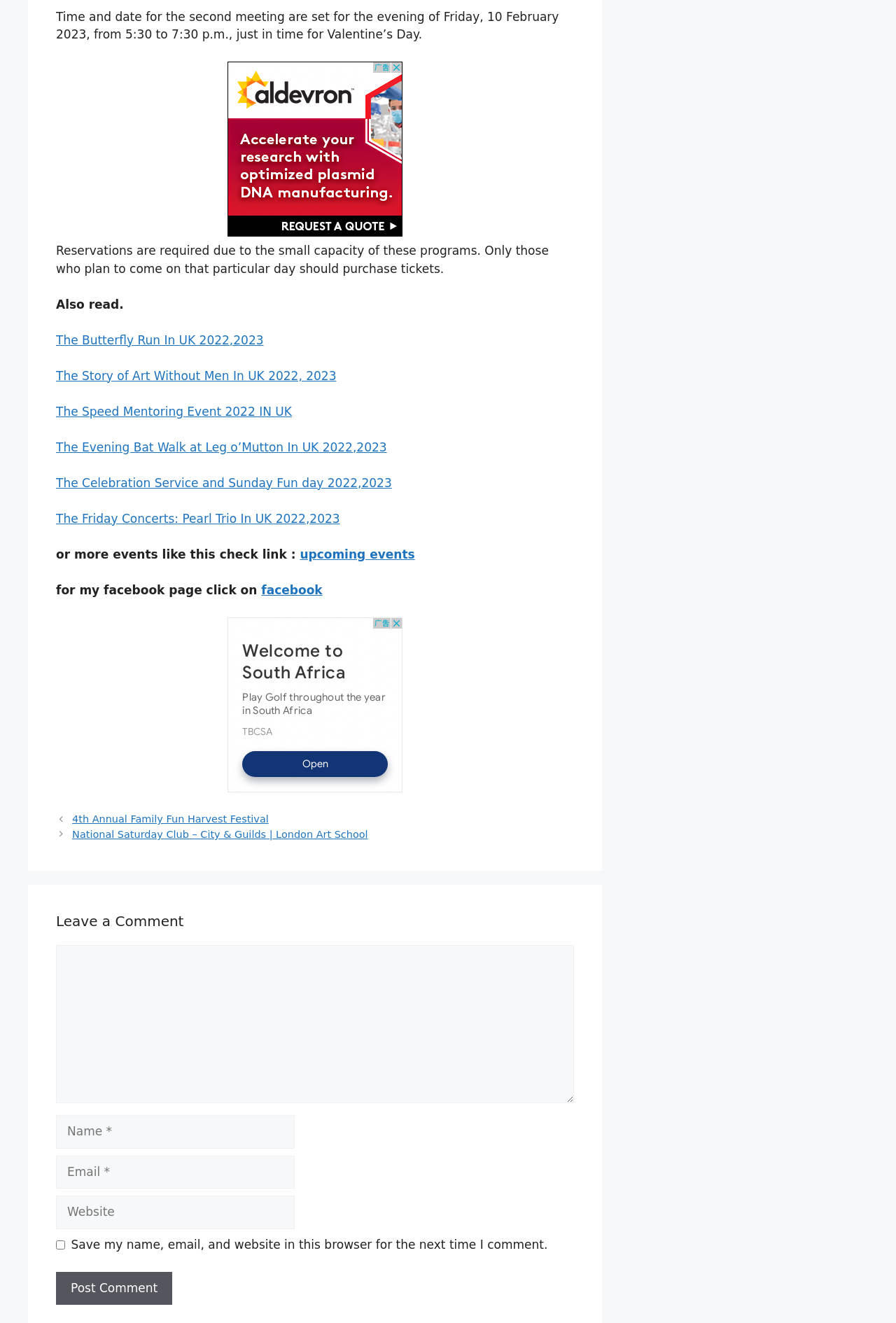Identify the bounding box coordinates of the clickable section necessary to follow the following instruction: "Click the 'facebook' link". The coordinates should be presented as four float numbers from 0 to 1, i.e., [left, top, right, bottom].

[0.292, 0.44, 0.36, 0.451]